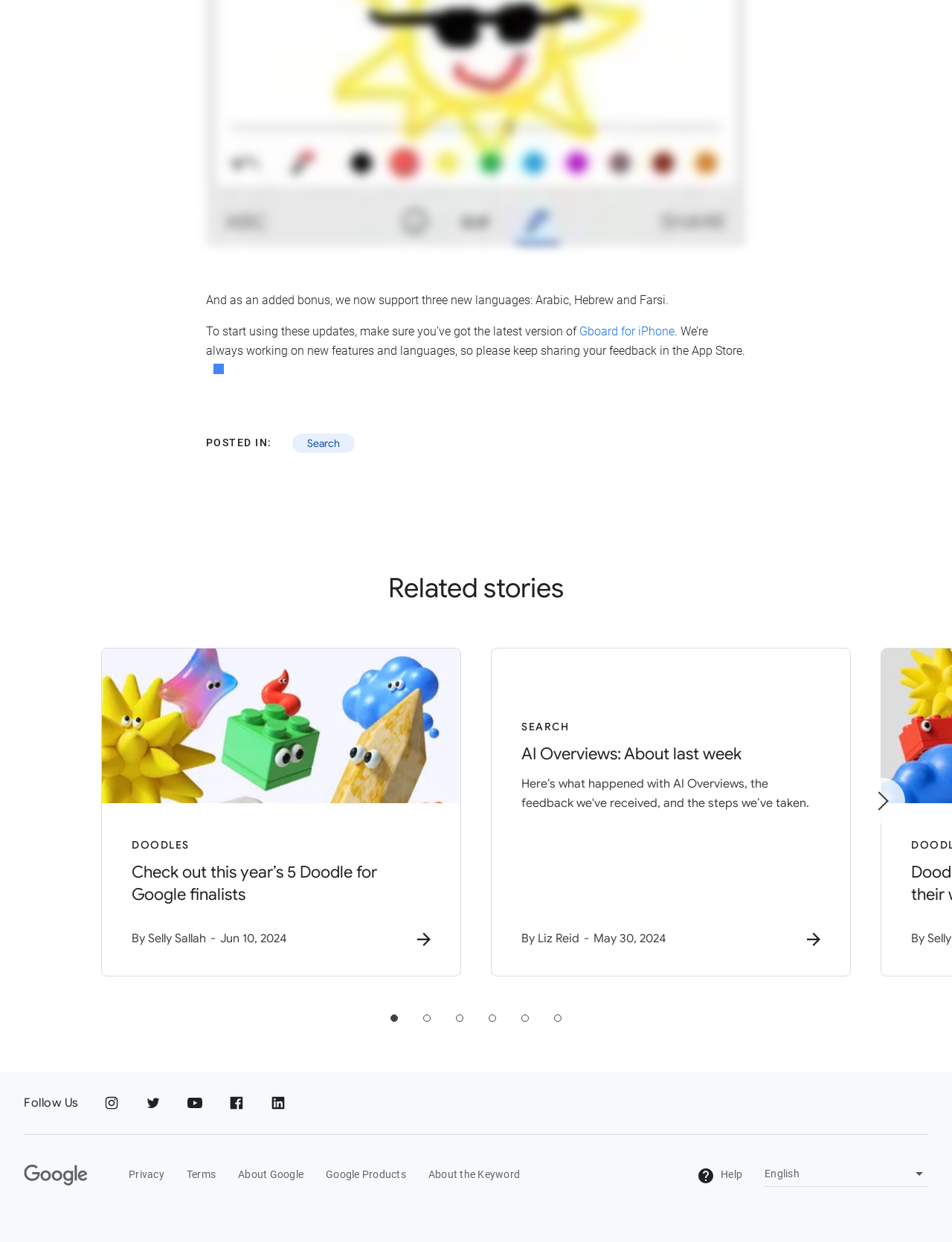Look at the image and give a detailed response to the following question: What is the purpose of the 'Related stories' section?

The 'Related stories' section is a heading that precedes a list of related articles, including 'DOODLES Check out this year’s 5 Doodle for Google finalists' and 'SEARCH AI Overviews: About last week'. This suggests that the purpose of this section is to show articles related to the main topic.